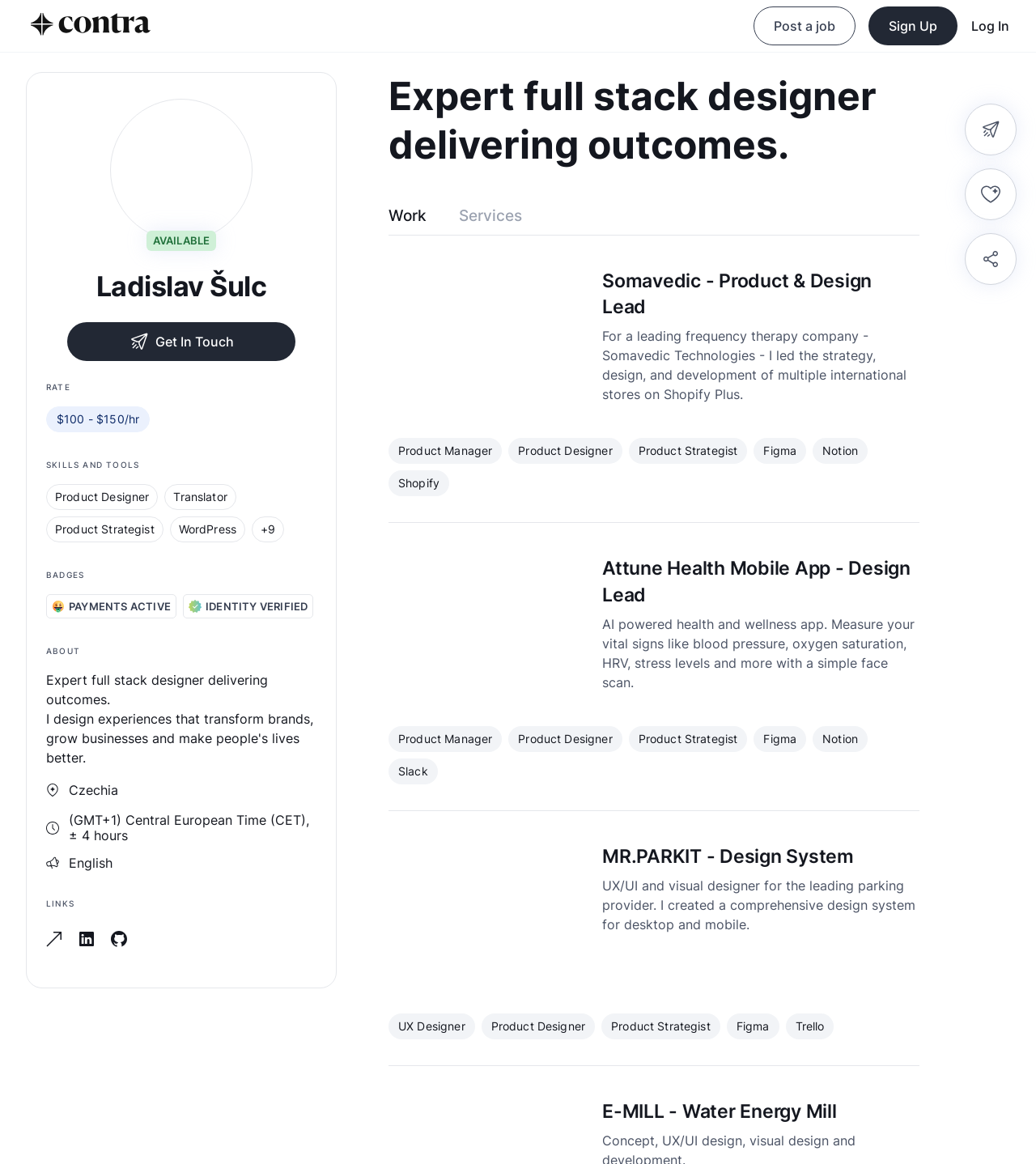Find and specify the bounding box coordinates that correspond to the clickable region for the instruction: "View Ladislav Šulc's profile".

[0.093, 0.227, 0.257, 0.266]